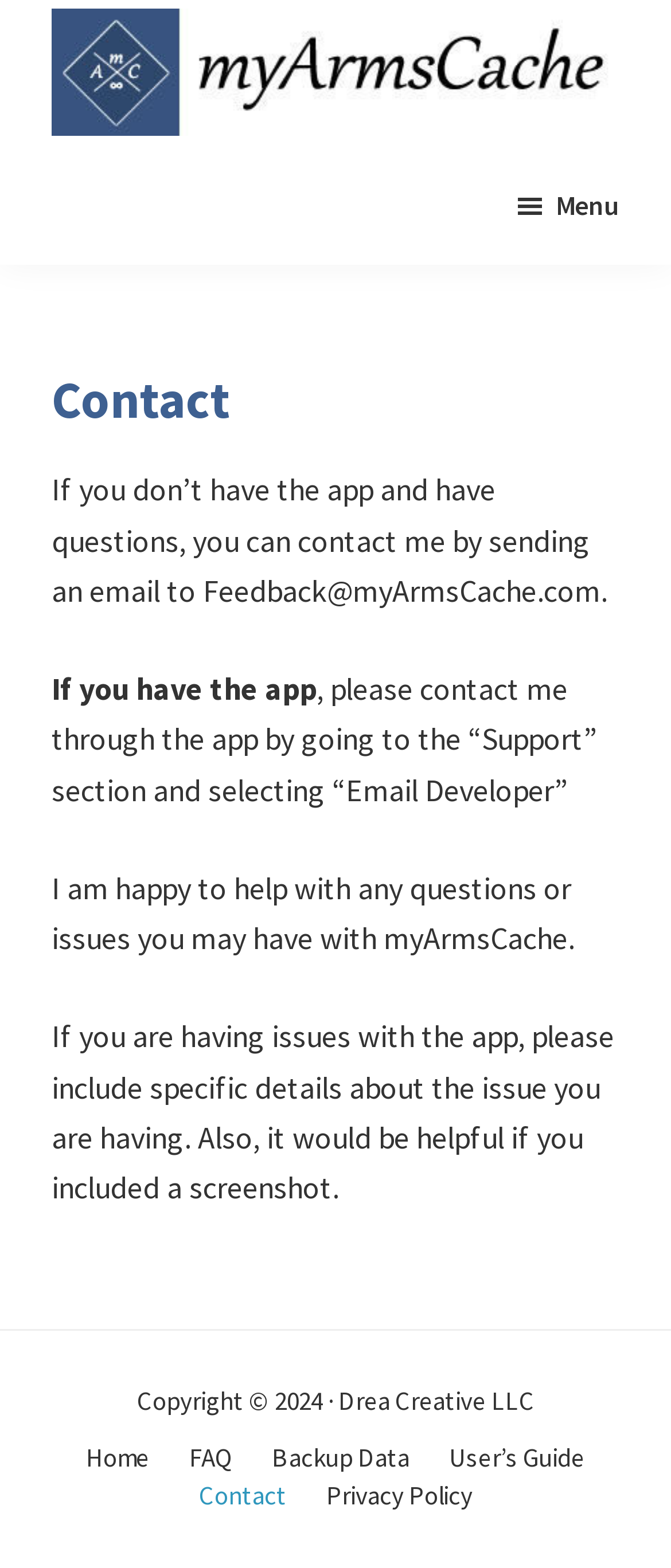Please identify the bounding box coordinates of the clickable area that will allow you to execute the instruction: "Open the menu".

[0.764, 0.103, 0.923, 0.158]